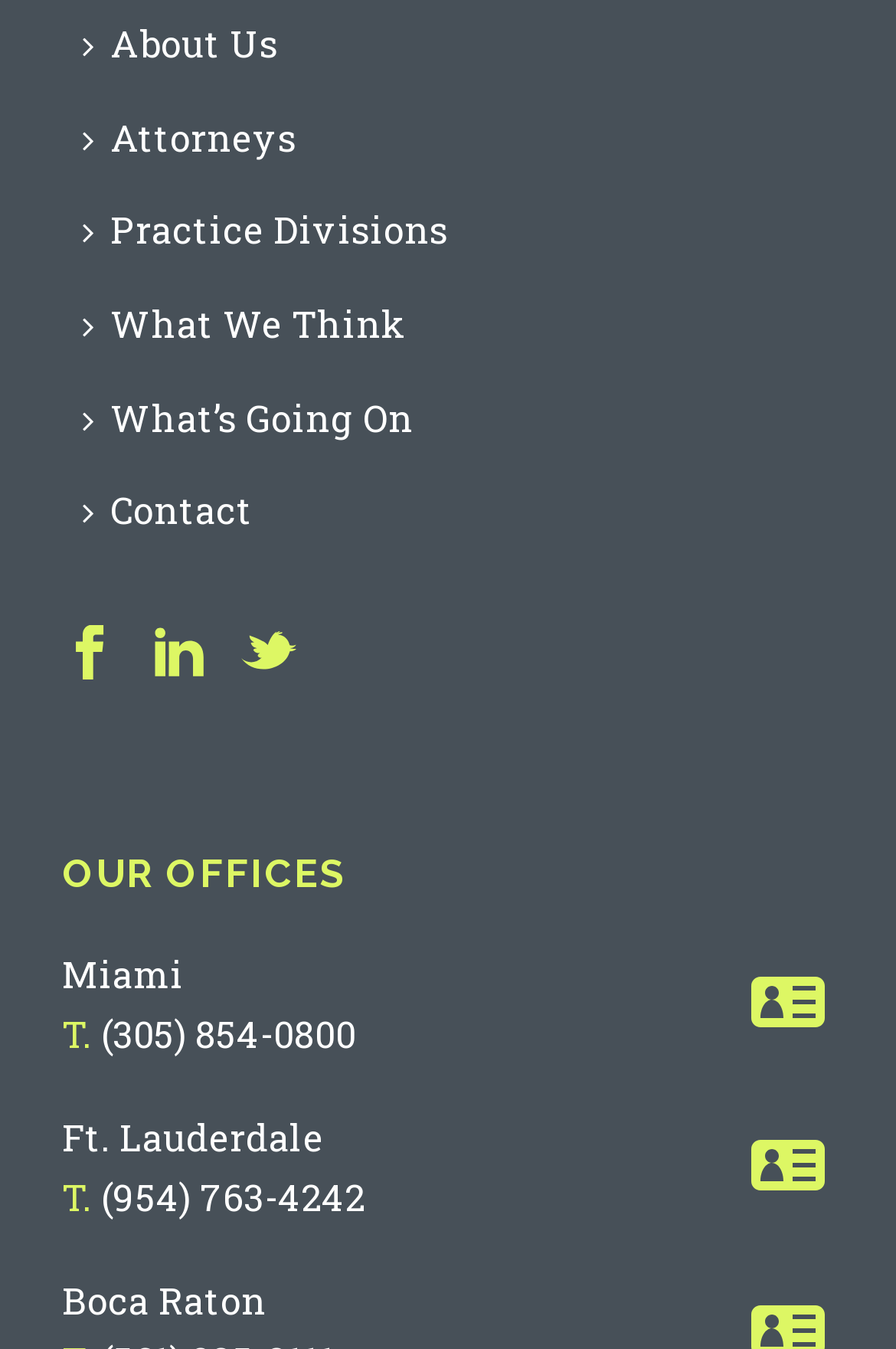Please answer the following question using a single word or phrase: 
How many social media platforms are listed to follow?

3